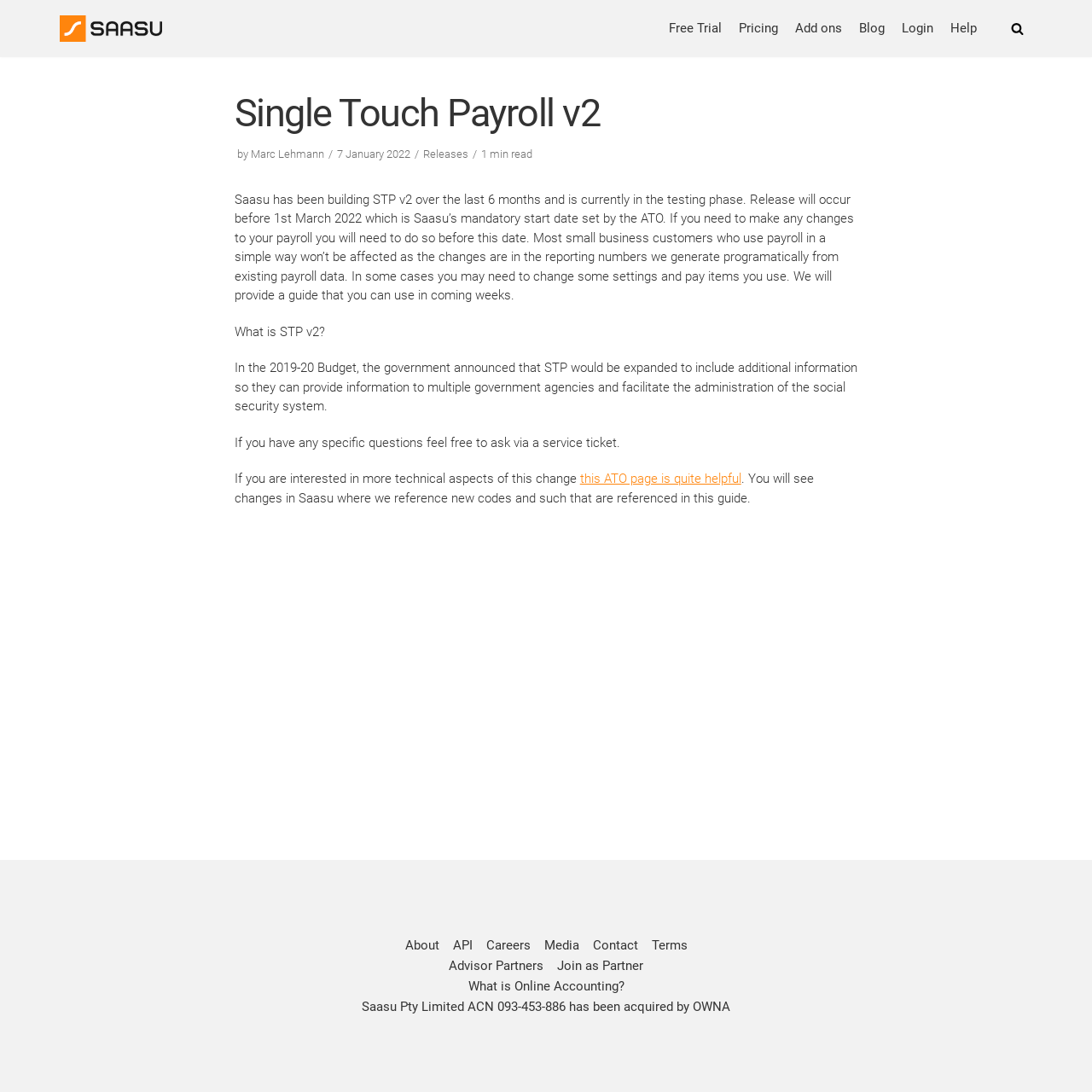Answer in one word or a short phrase: 
What is the purpose of Single Touch Payroll v2?

Reporting numbers to ATO